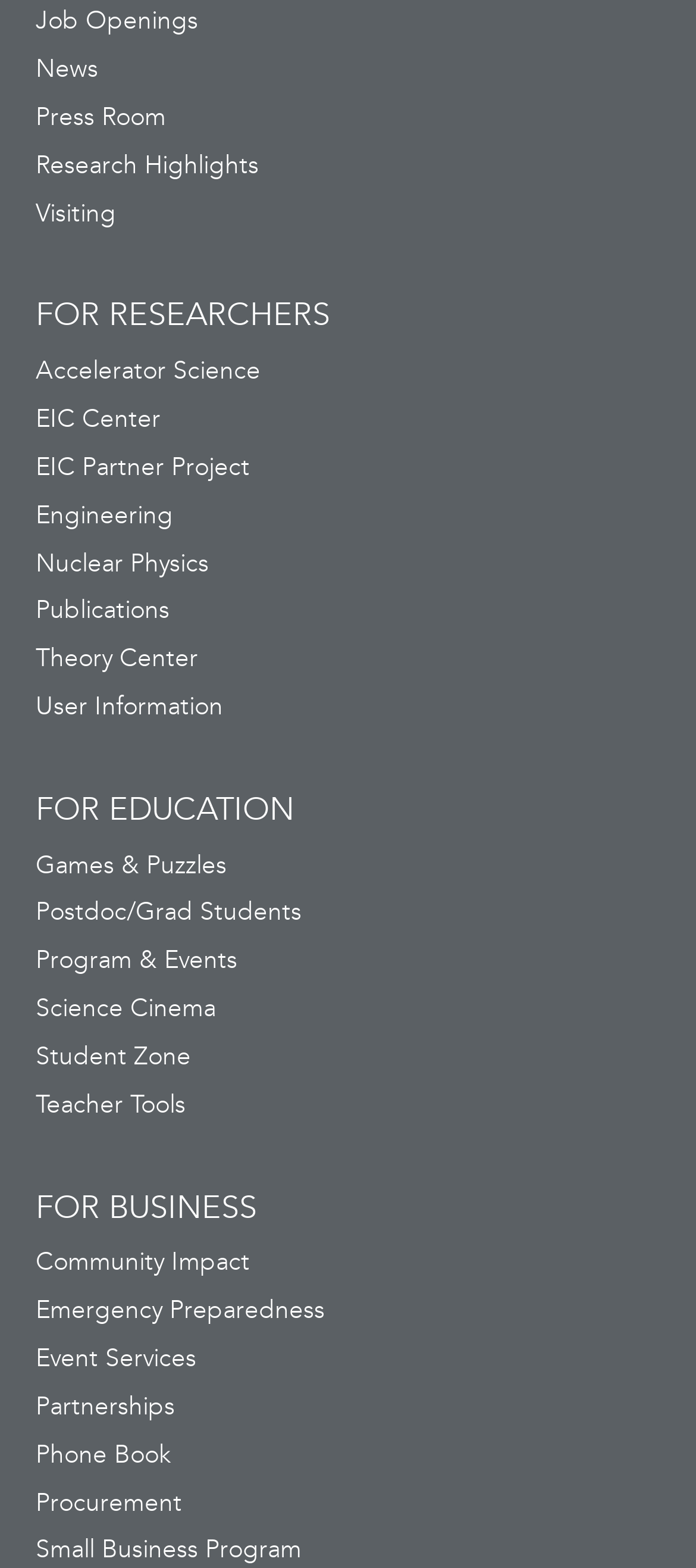How many navigation sections are there?
From the image, respond with a single word or phrase.

3